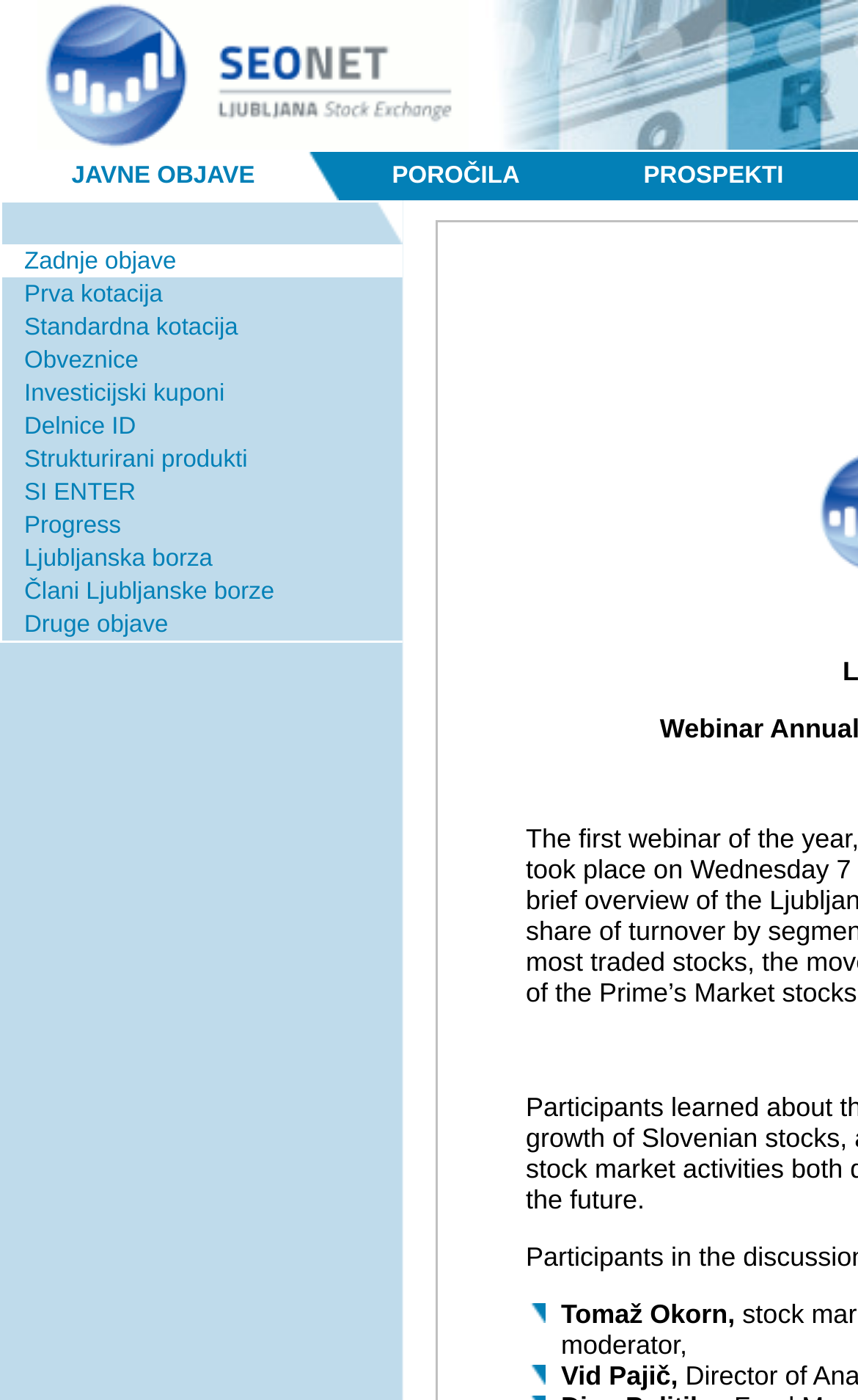Please identify the coordinates of the bounding box for the clickable region that will accomplish this instruction: "View Ljubljanska borza".

[0.003, 0.387, 0.469, 0.41]